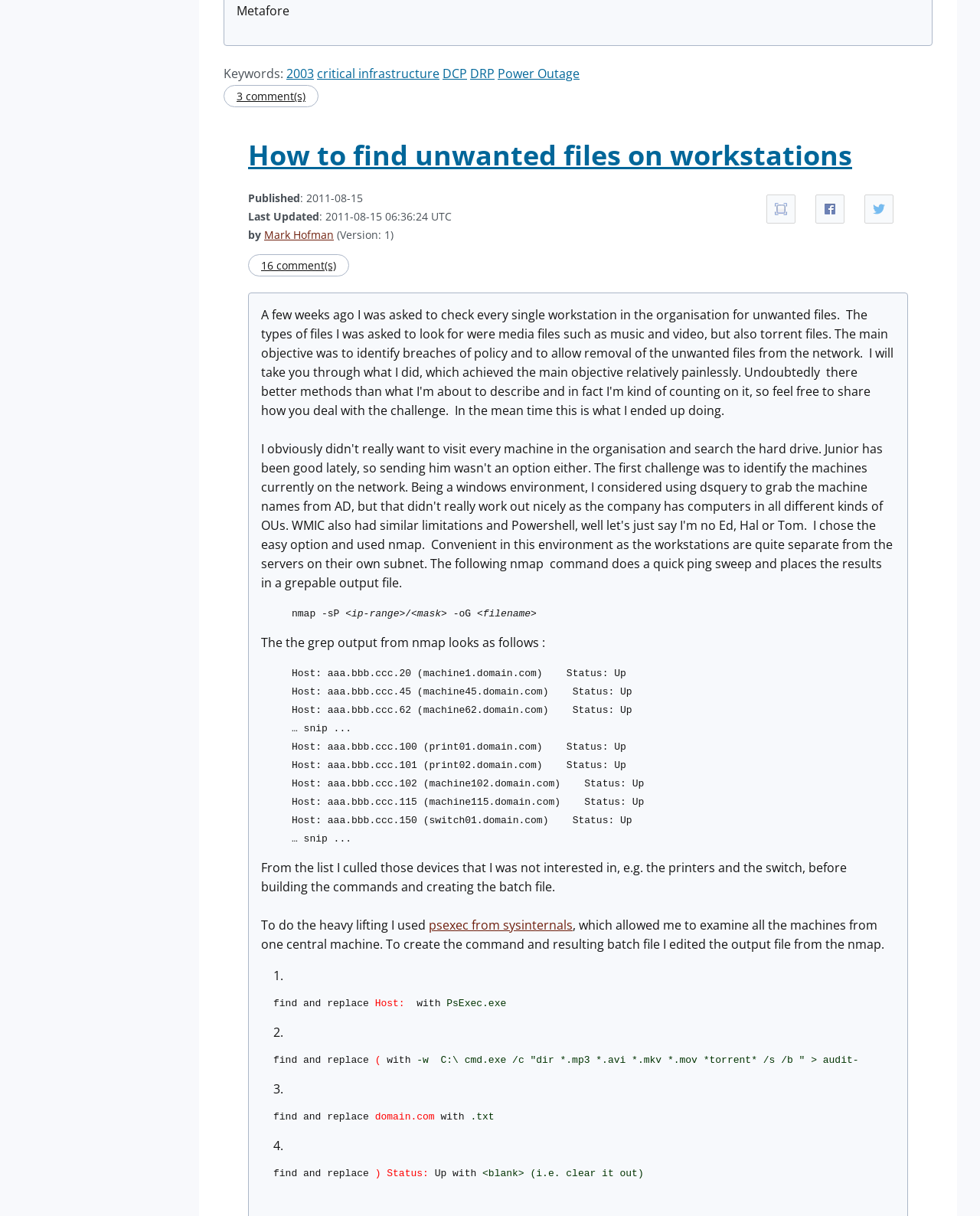Find the bounding box coordinates of the element's region that should be clicked in order to follow the given instruction: "Click on 'How to find unwanted files on workstations'". The coordinates should consist of four float numbers between 0 and 1, i.e., [left, top, right, bottom].

[0.253, 0.112, 0.87, 0.143]